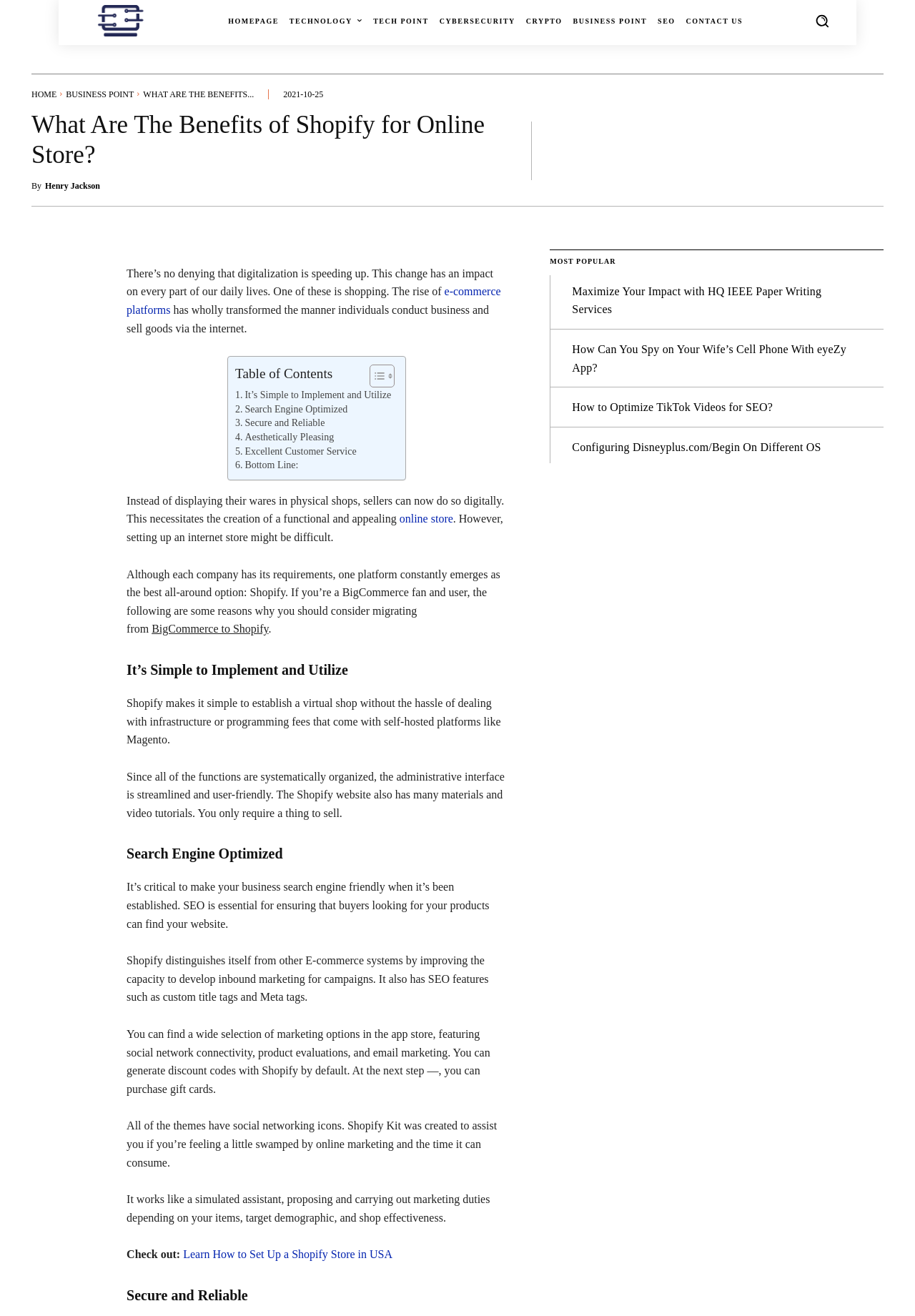What is the topic of the article 'What Are The Benefits of Shopify for Online Store?'?
Using the image as a reference, answer the question with a short word or phrase.

Benefits of Shopify